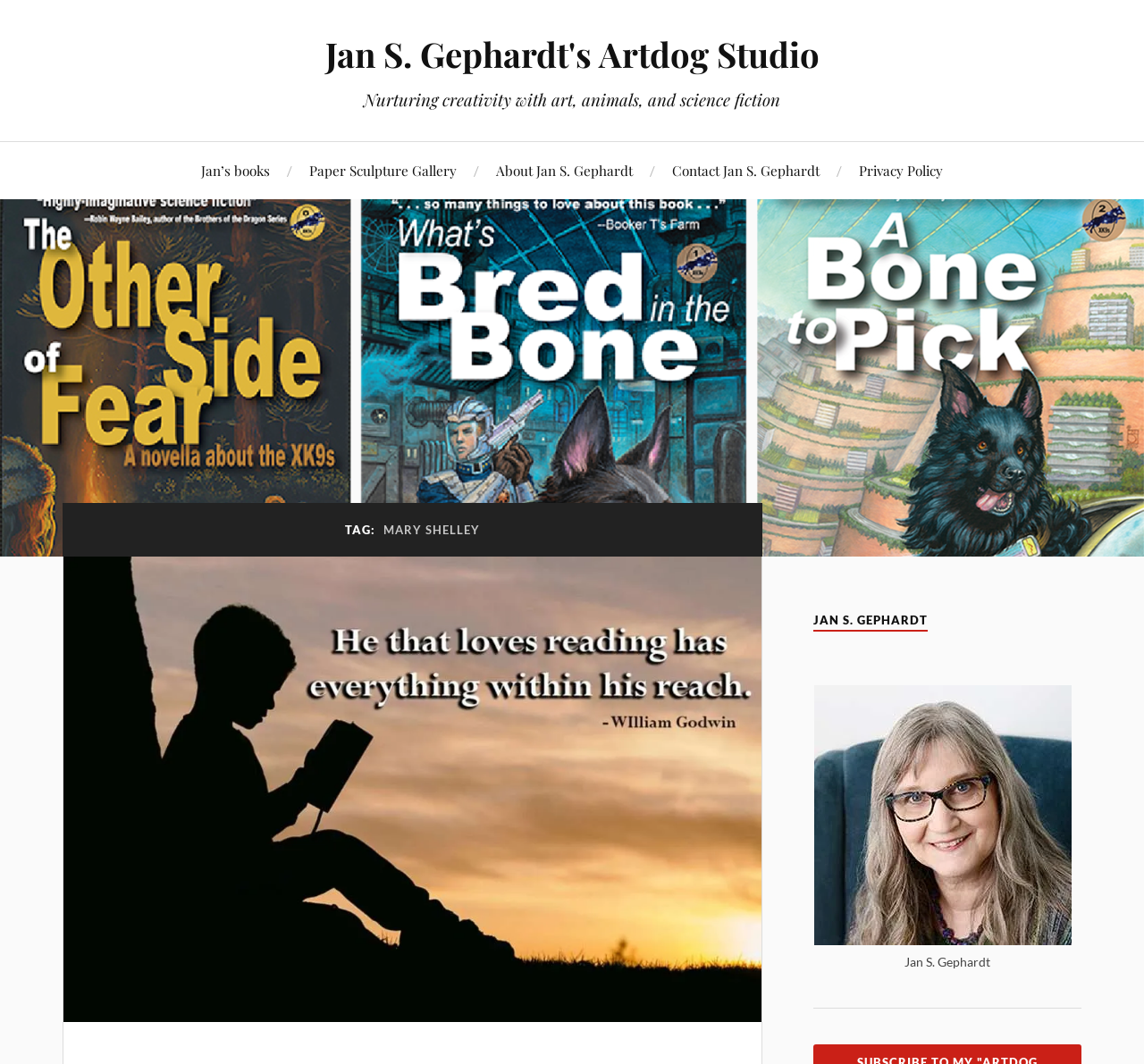What is the focus of the webpage? Please answer the question using a single word or phrase based on the image.

Art and science fiction